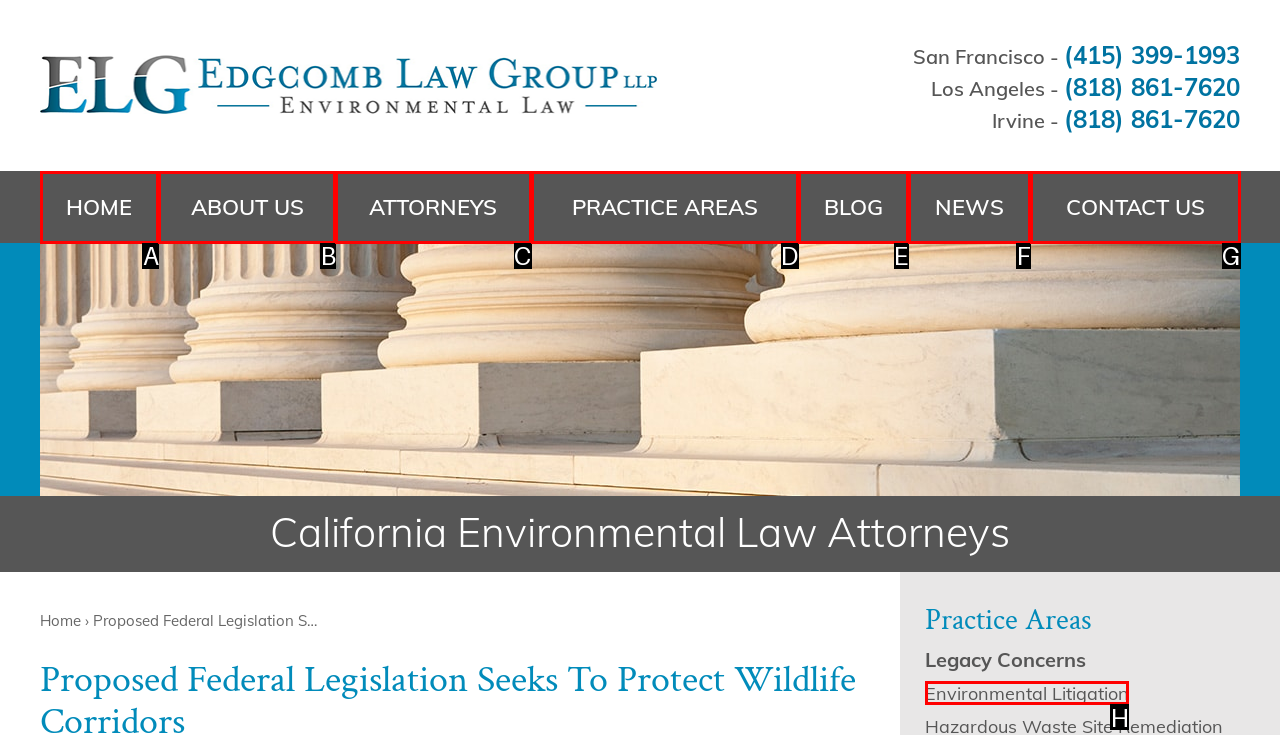Identify the correct UI element to click to achieve the task: Learn about Environmental Litigation.
Answer with the letter of the appropriate option from the choices given.

H